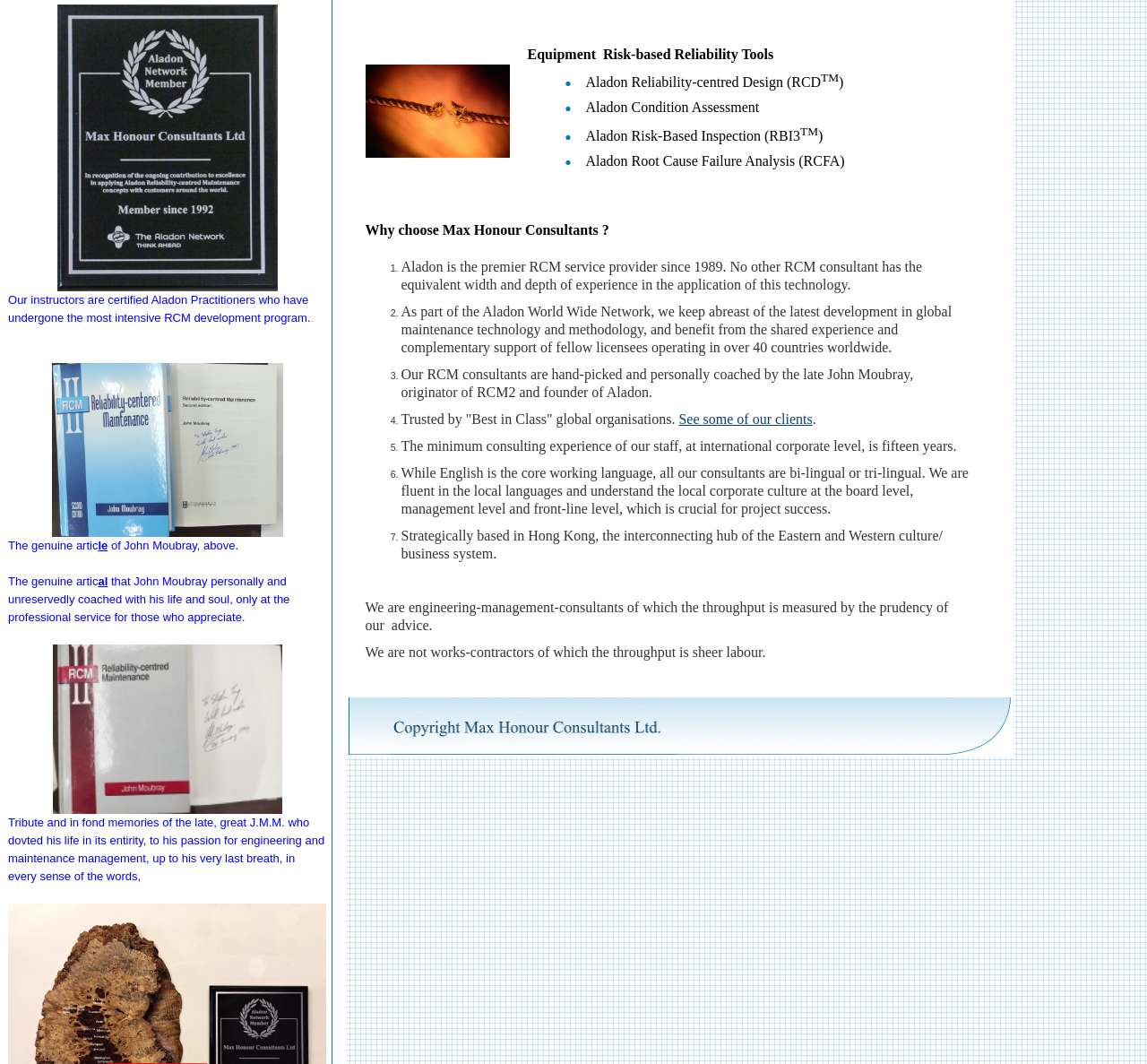Identify the bounding box for the UI element described as: "See some of our clients". The coordinates should be four float numbers between 0 and 1, i.e., [left, top, right, bottom].

[0.592, 0.387, 0.708, 0.401]